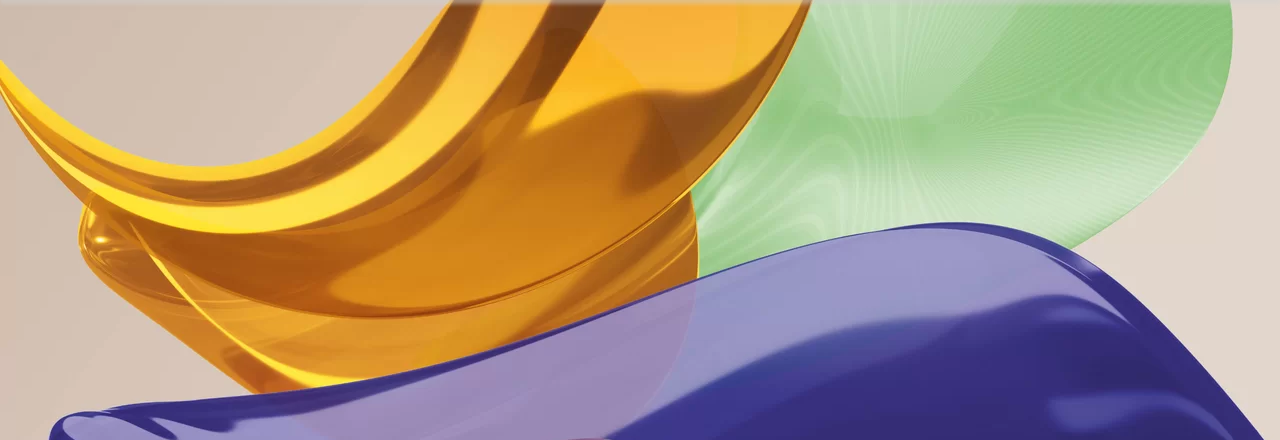Answer the question with a brief word or phrase:
What is the texture of the colors in the image?

Smooth and glossy